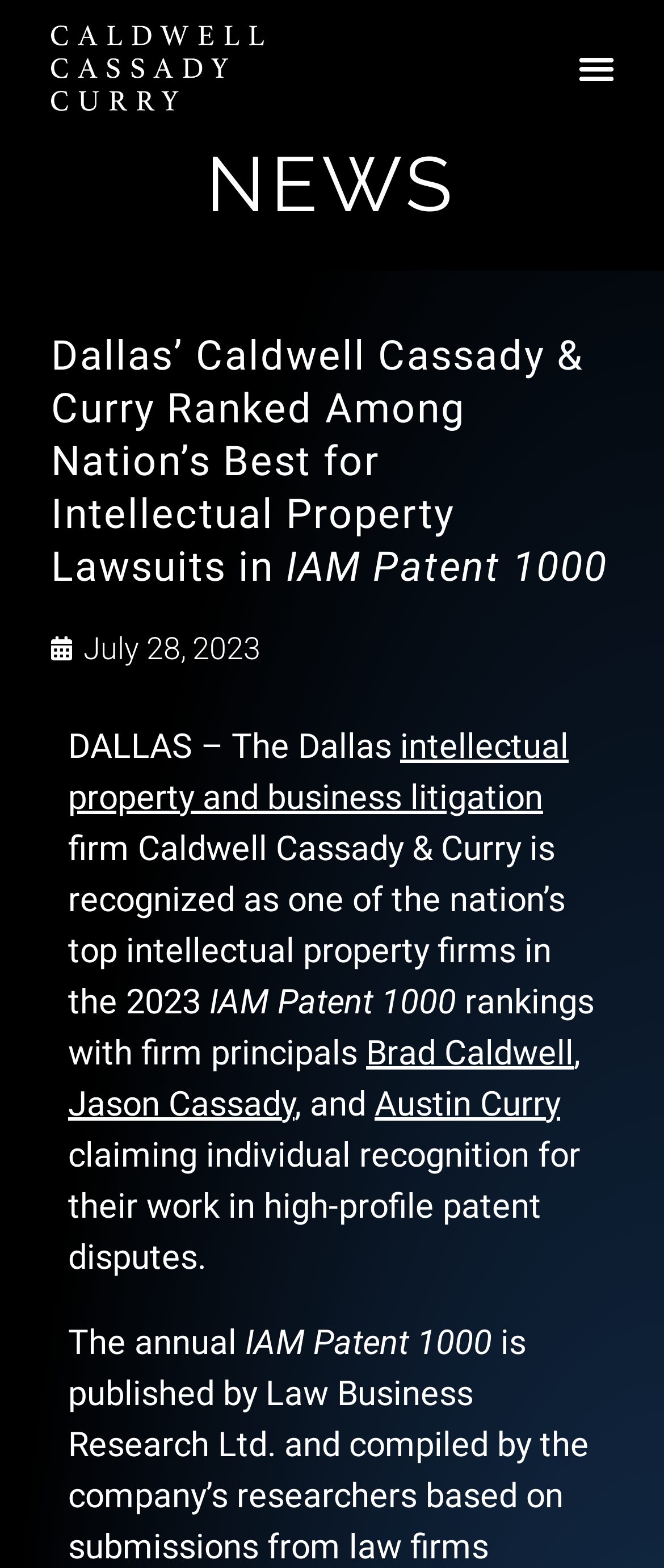Carefully observe the image and respond to the question with a detailed answer:
What is the name of the law firm?

I found the answer by looking at the StaticText element with the text 'firm Caldwell Cassady & Curry' which is located at [0.103, 0.463, 0.603, 0.489]. This text is part of a sentence that describes the law firm, so I inferred that Caldwell Cassady & Curry is the name of the law firm.